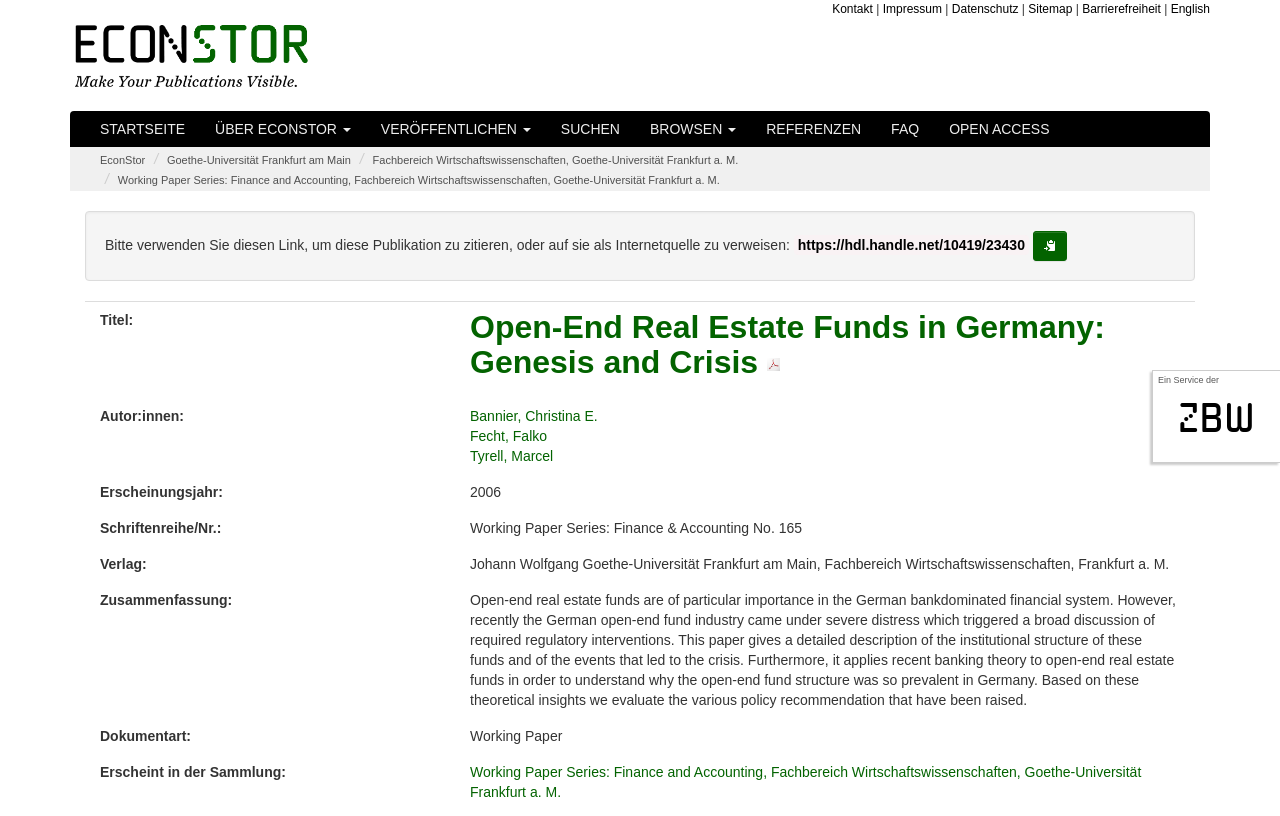How many navigation links are there?
Look at the image and construct a detailed response to the question.

The navigation links can be found in the top-middle section of the webpage, and they are 'STARTSEITE', 'ÜBER ECONSTOR', 'VERÖFFENTLICHEN', 'SUCHEN', 'BROWSEN', 'REFERENZEN', 'FAQ', 'OPEN ACCESS'.